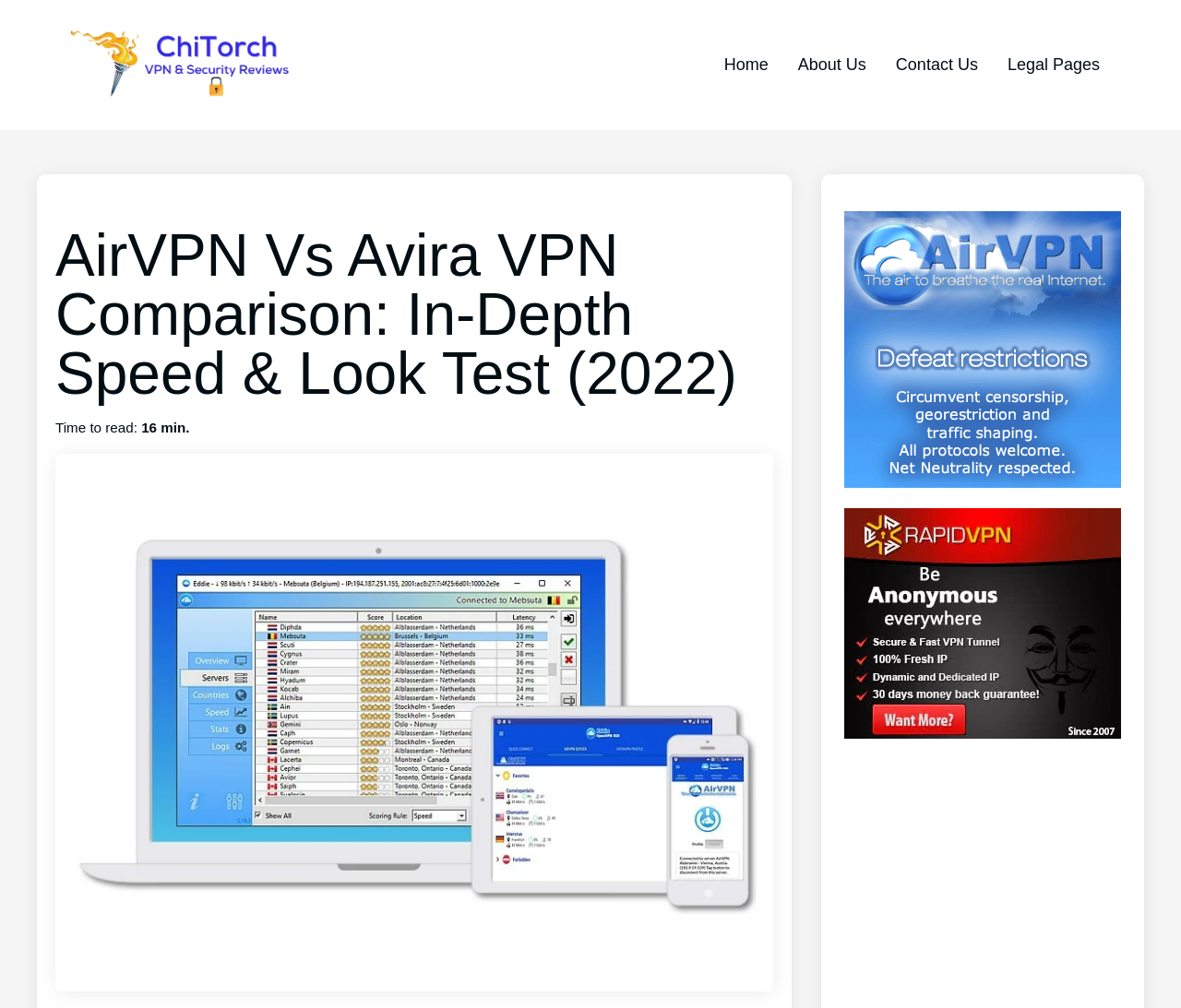Please determine the primary heading and provide its text.

AirVPN Vs Avira VPN Comparison: In-Depth Speed & Look Test (2022)